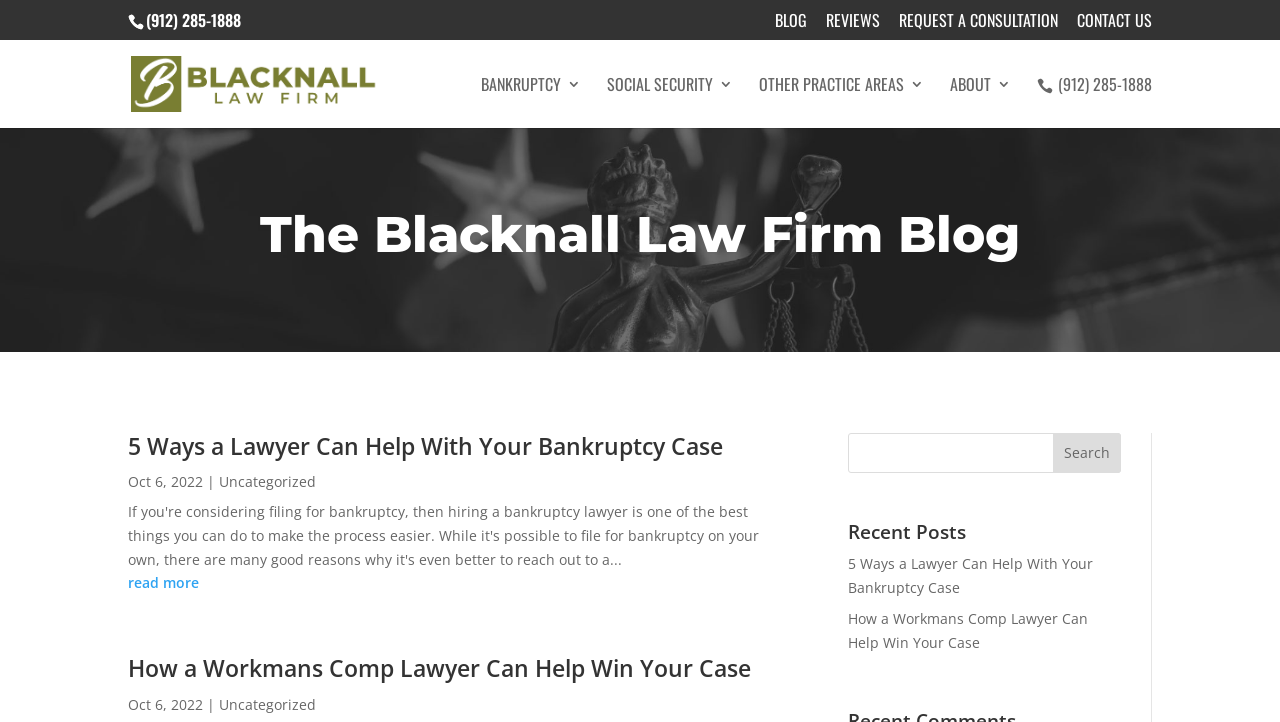Please identify the bounding box coordinates of the element that needs to be clicked to execute the following command: "Click the 'REQUEST A CONSULTATION' link". Provide the bounding box using four float numbers between 0 and 1, formatted as [left, top, right, bottom].

[0.702, 0.017, 0.827, 0.055]